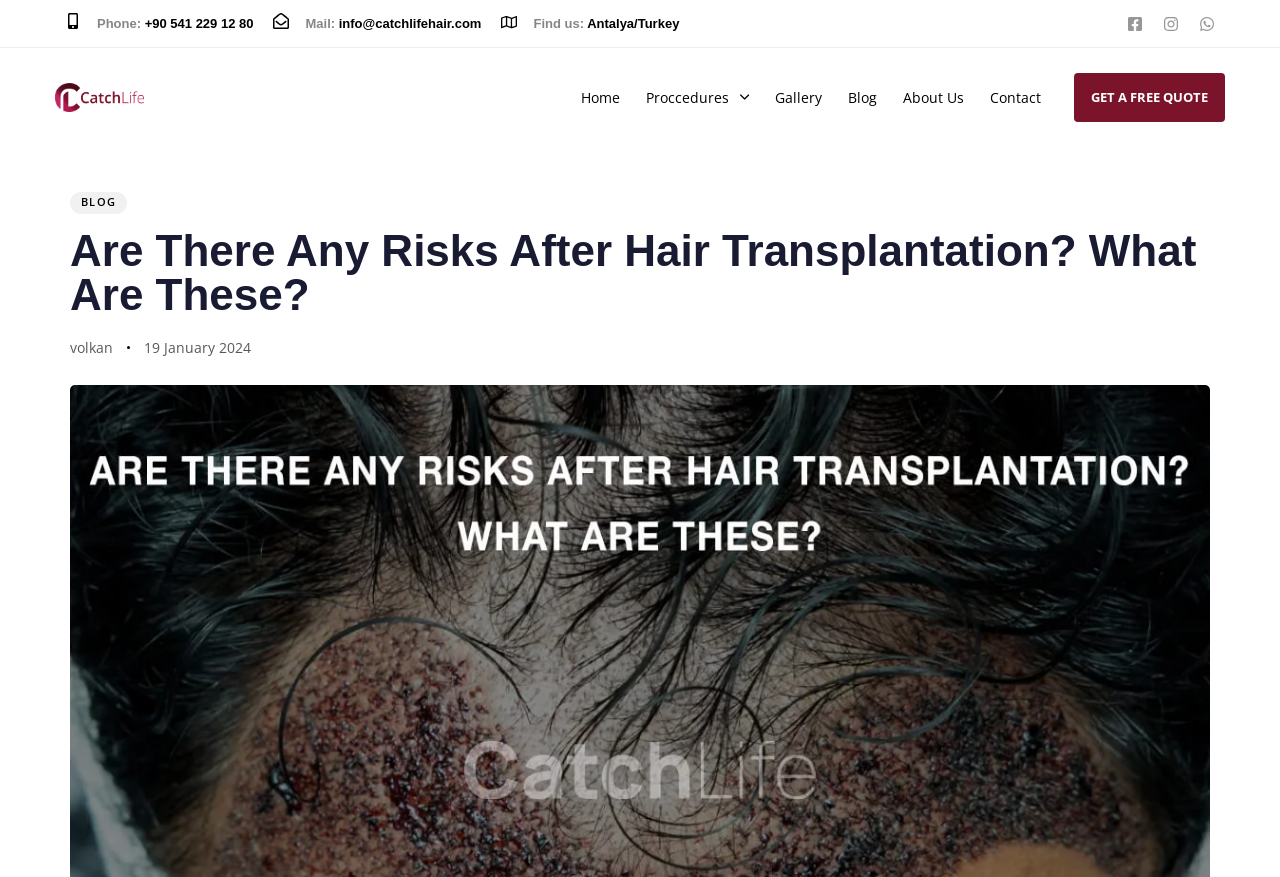What is the phone number of Catchlife Hair?
Using the image as a reference, give an elaborate response to the question.

The phone number can be found in the top section of the webpage, in the 'Phone:' heading.